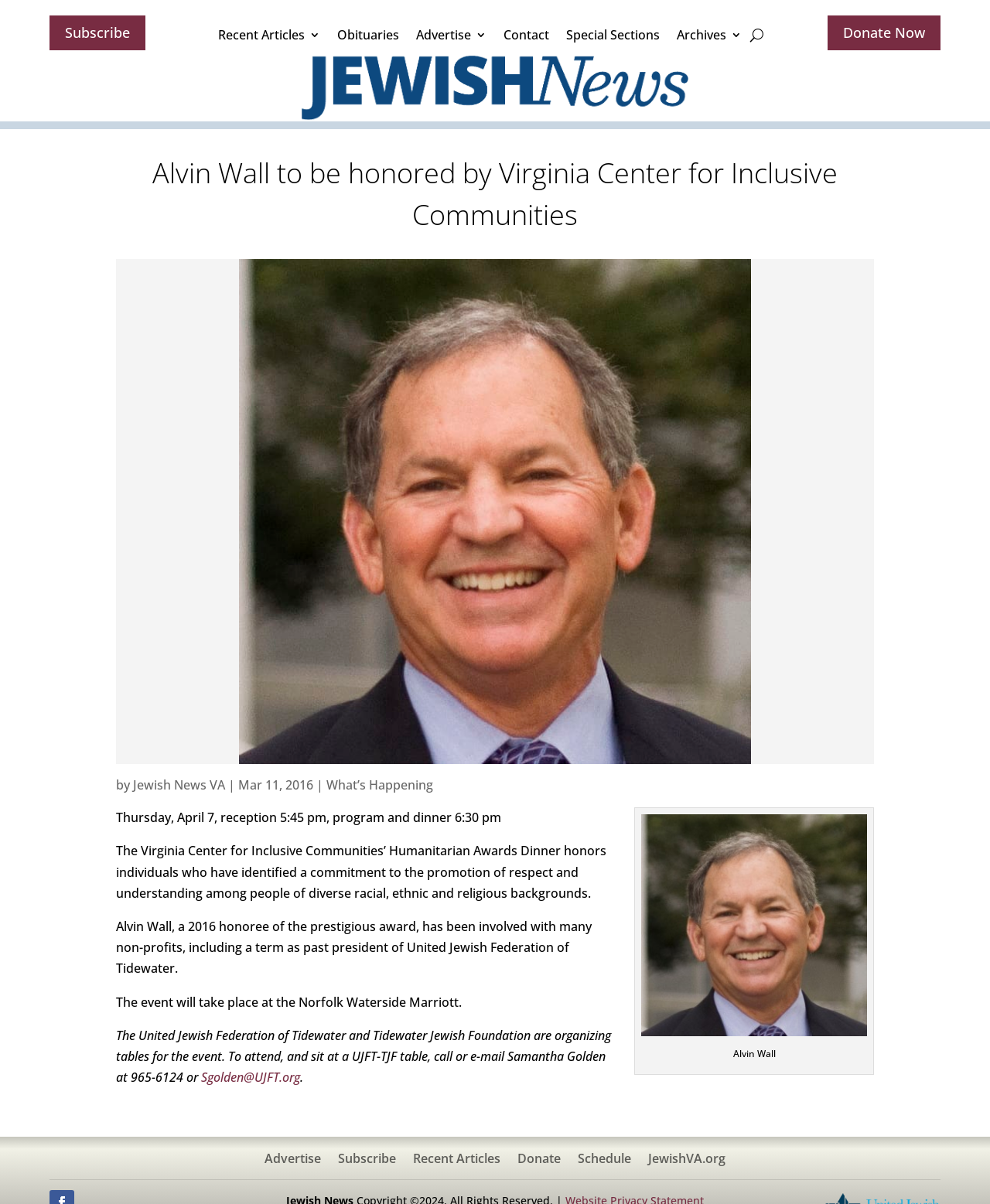Please specify the bounding box coordinates of the clickable section necessary to execute the following command: "View Alvin Wall's profile".

[0.648, 0.85, 0.876, 0.864]